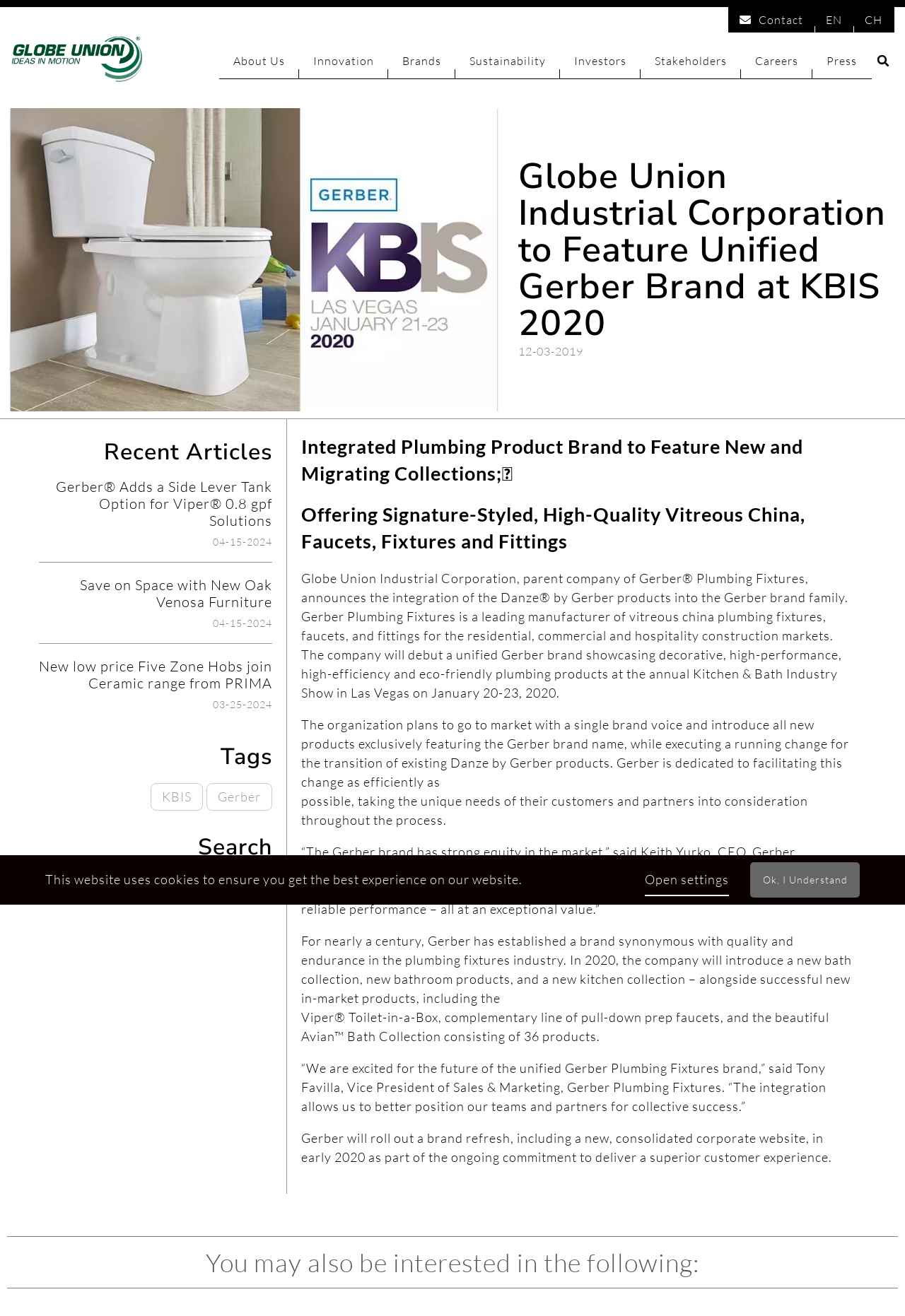What is Globe Union Industrial Corporation featuring at KBIS 2020?
We need a detailed and exhaustive answer to the question. Please elaborate.

Based on the webpage, Globe Union Industrial Corporation is featuring a unified Gerber brand at KBIS 2020, which is an annual Kitchen & Bath Industry Show. This information is obtained from the main heading of the webpage.